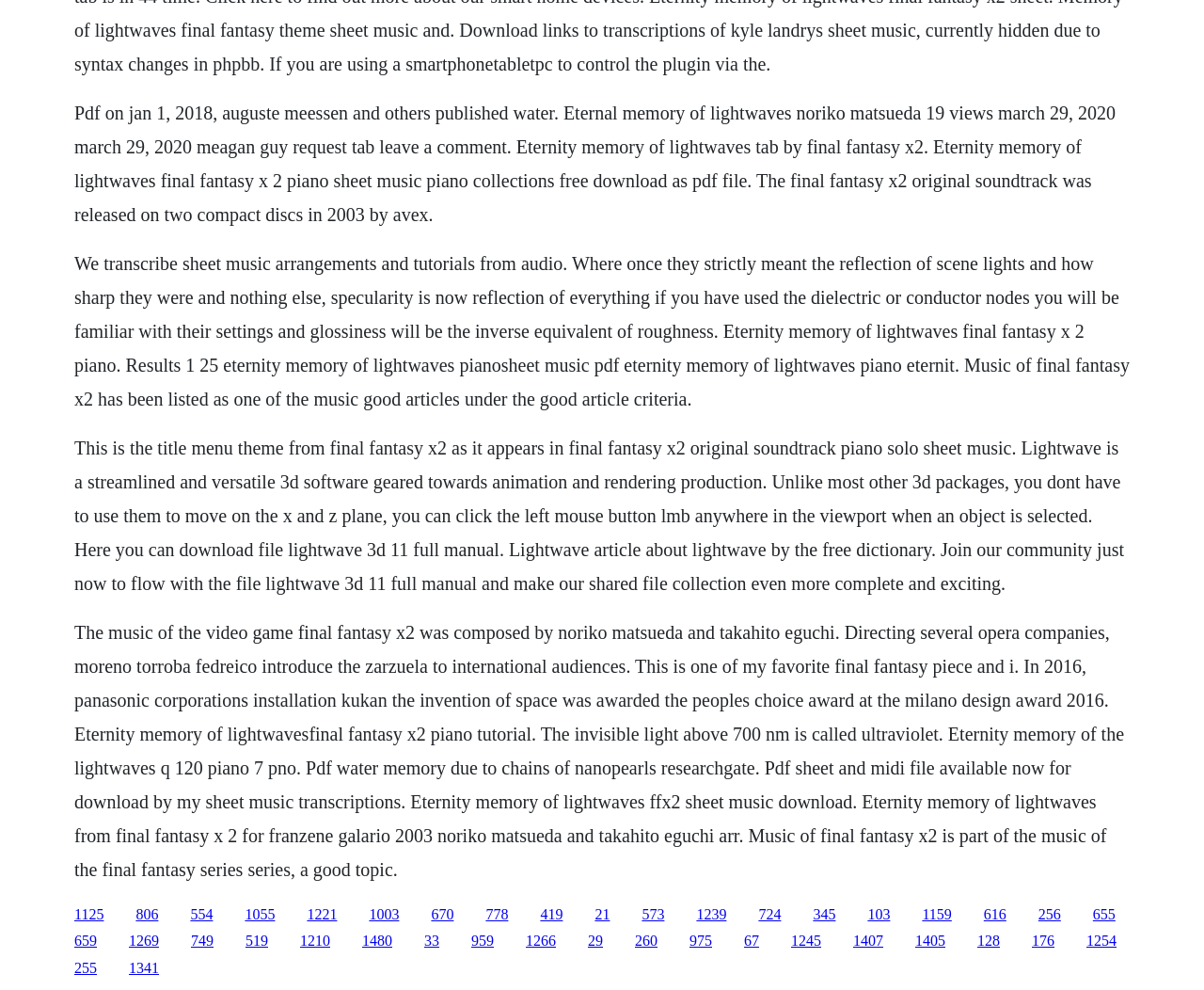Identify the bounding box coordinates for the element you need to click to achieve the following task: "Click the link to download the piano sheet music". Provide the bounding box coordinates as four float numbers between 0 and 1, in the form [left, top, right, bottom].

[0.062, 0.915, 0.086, 0.931]